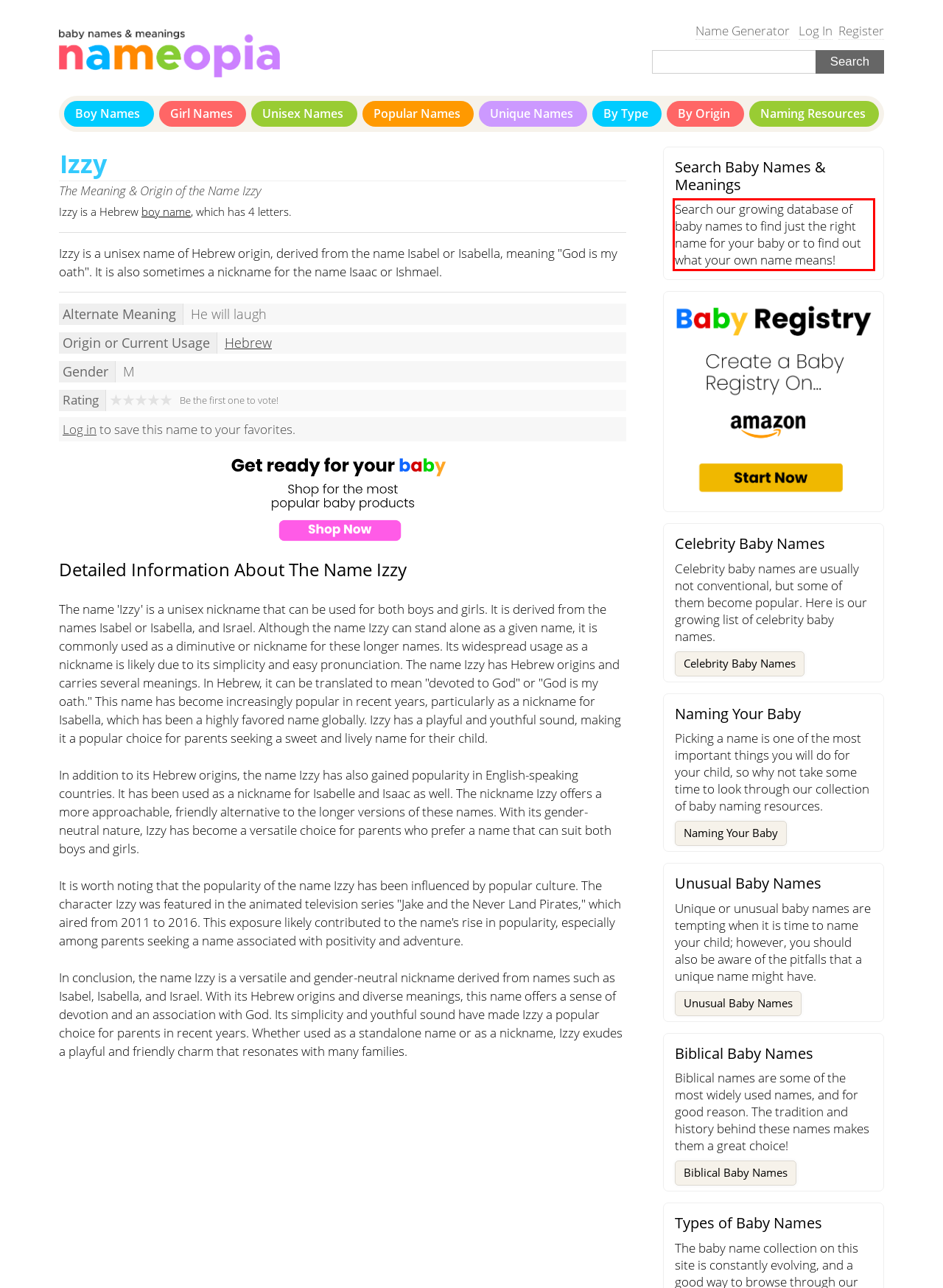Identify the text within the red bounding box on the webpage screenshot and generate the extracted text content.

Search our growing database of baby names to find just the right name for your baby or to find out what your own name means!